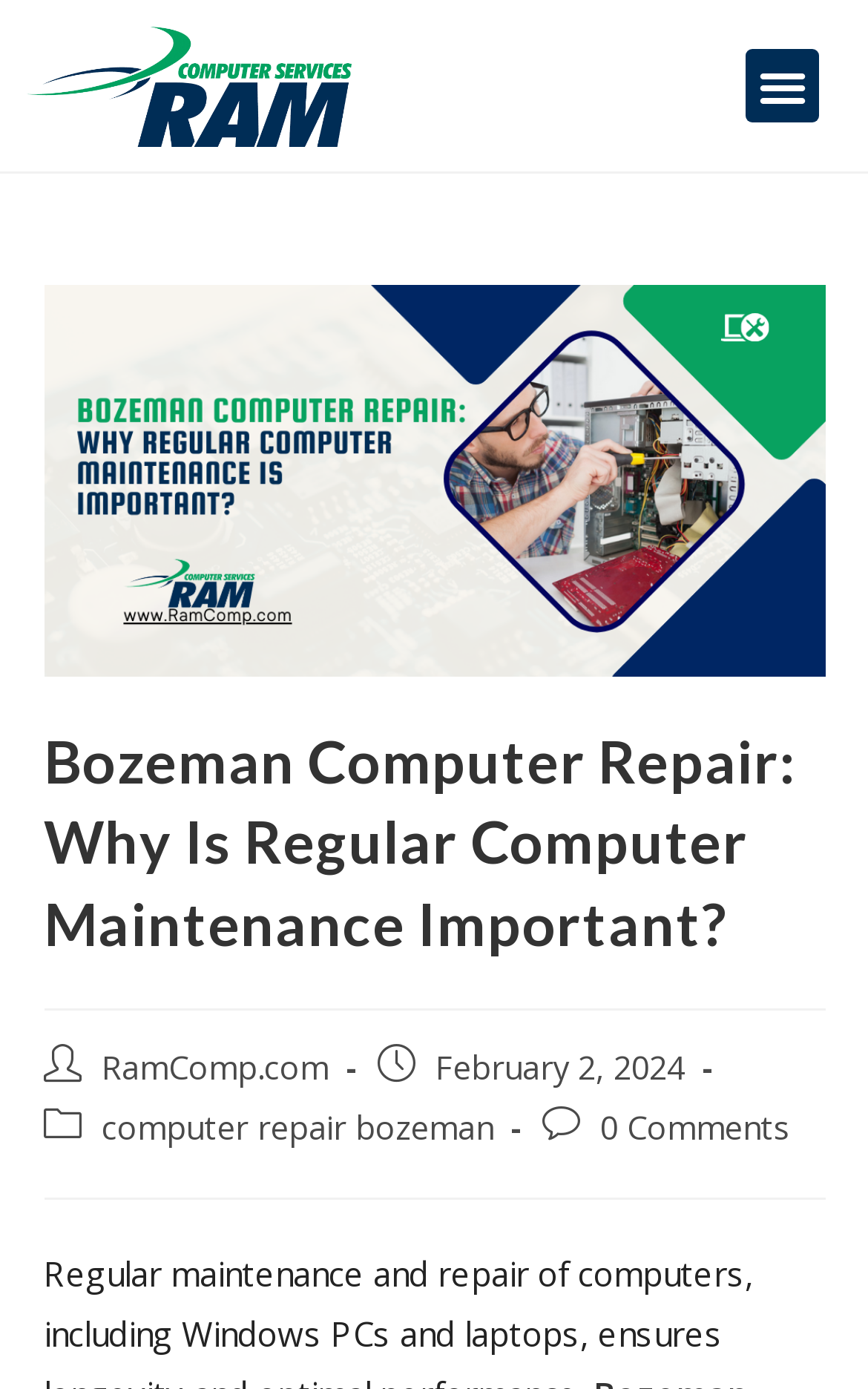Detail the webpage's structure and highlights in your description.

The webpage is about Bozeman computer repair services, emphasizing the importance of regular maintenance. At the top left, there is a link, and on the top right, a button labeled "Menu Toggle" is present. Below the button, a large image occupies most of the width, displaying the current webpage title "Bozeman Computer Repair: Why Is Regular Computer Maintenance Important?".

Underneath the image, a header section contains a heading with the same title as the image. Below the header, there are three links: "RamComp.com" on the left, "computer repair bozeman" in the middle, and "0 Comments" on the right. A static text "February 2, 2024" is positioned above the middle link.